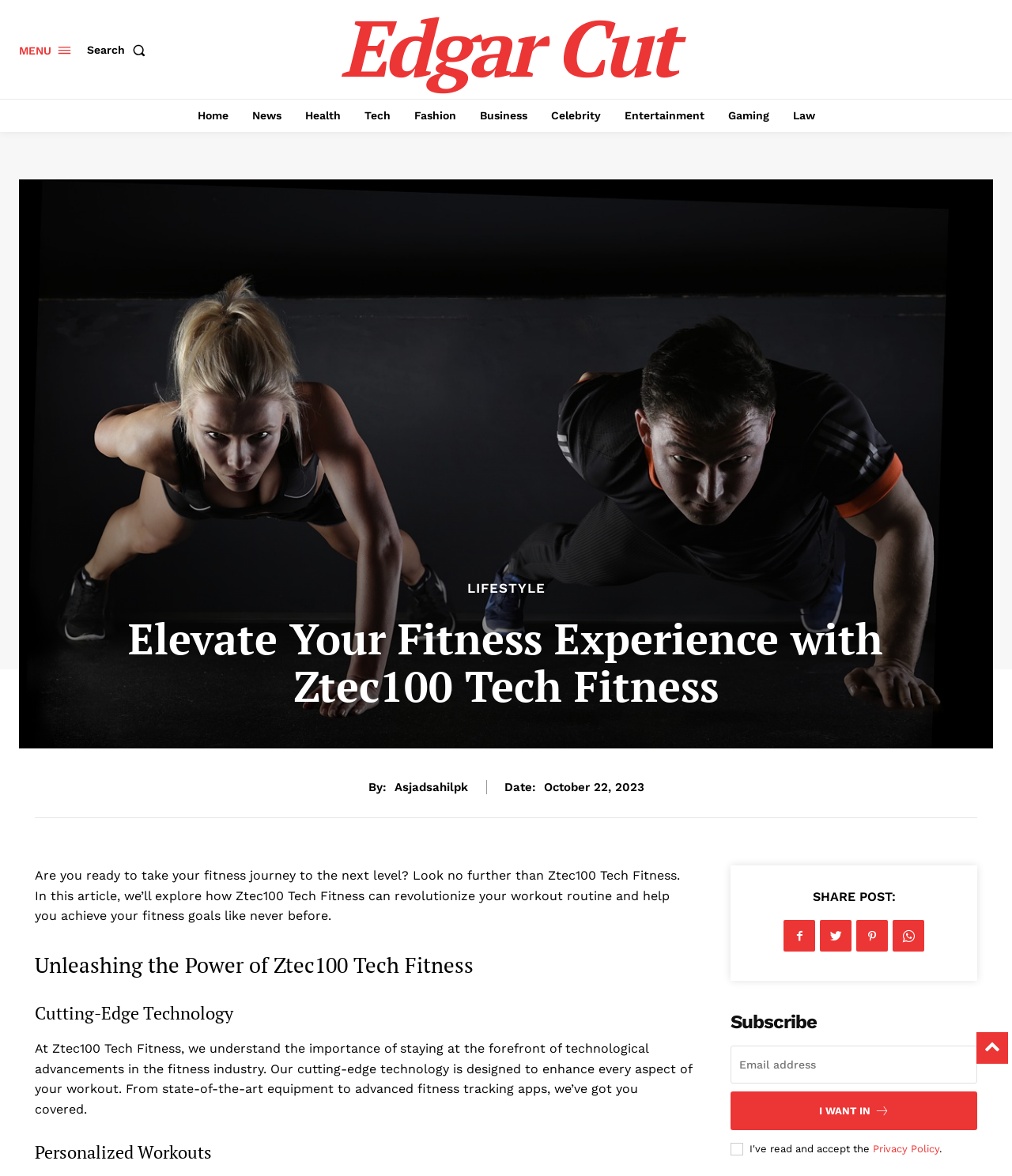Find the bounding box coordinates of the clickable area that will achieve the following instruction: "Click the MENU link".

[0.019, 0.027, 0.07, 0.057]